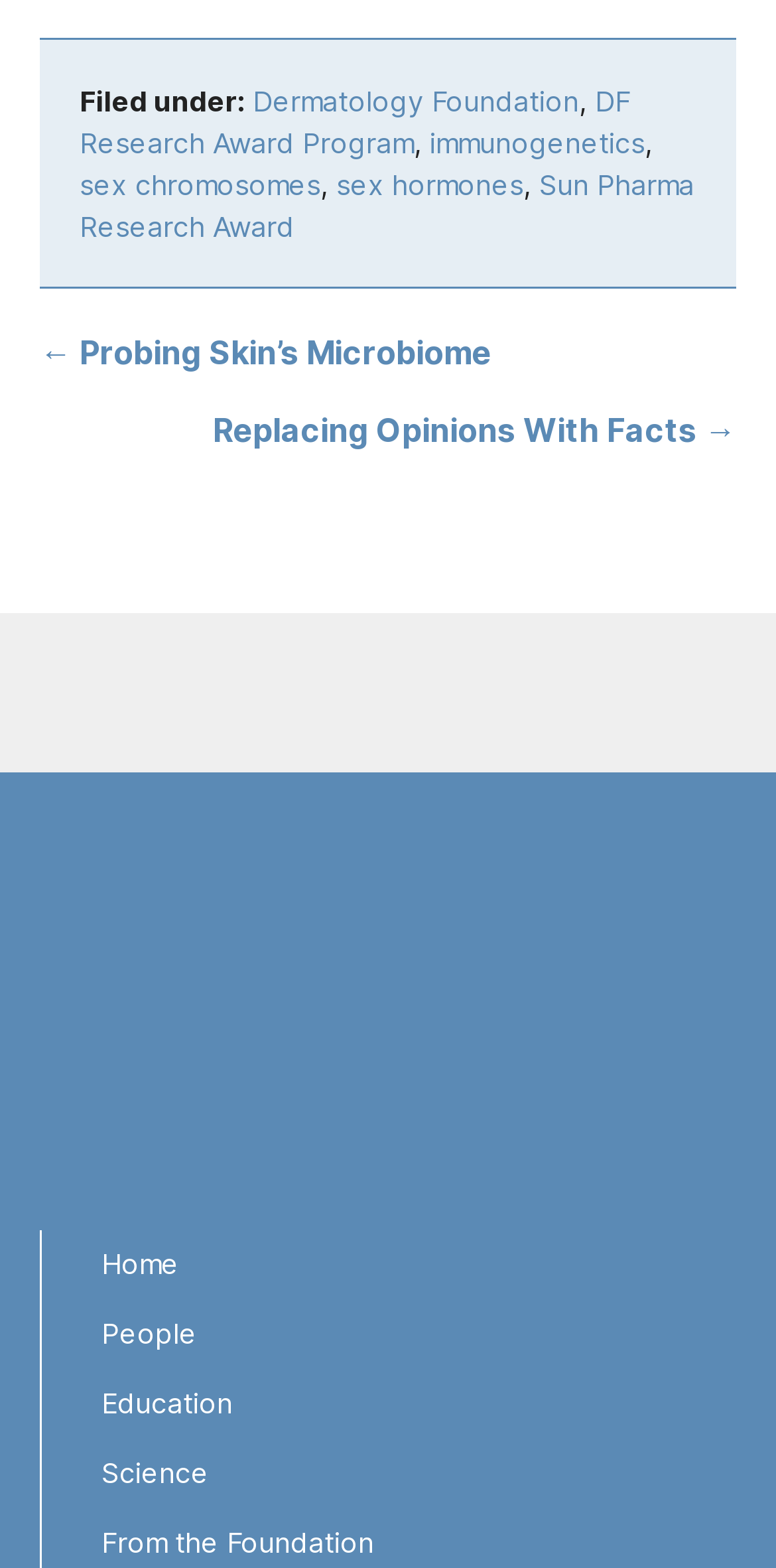What is the name of the foundation?
Using the picture, provide a one-word or short phrase answer.

Dermatology Foundation